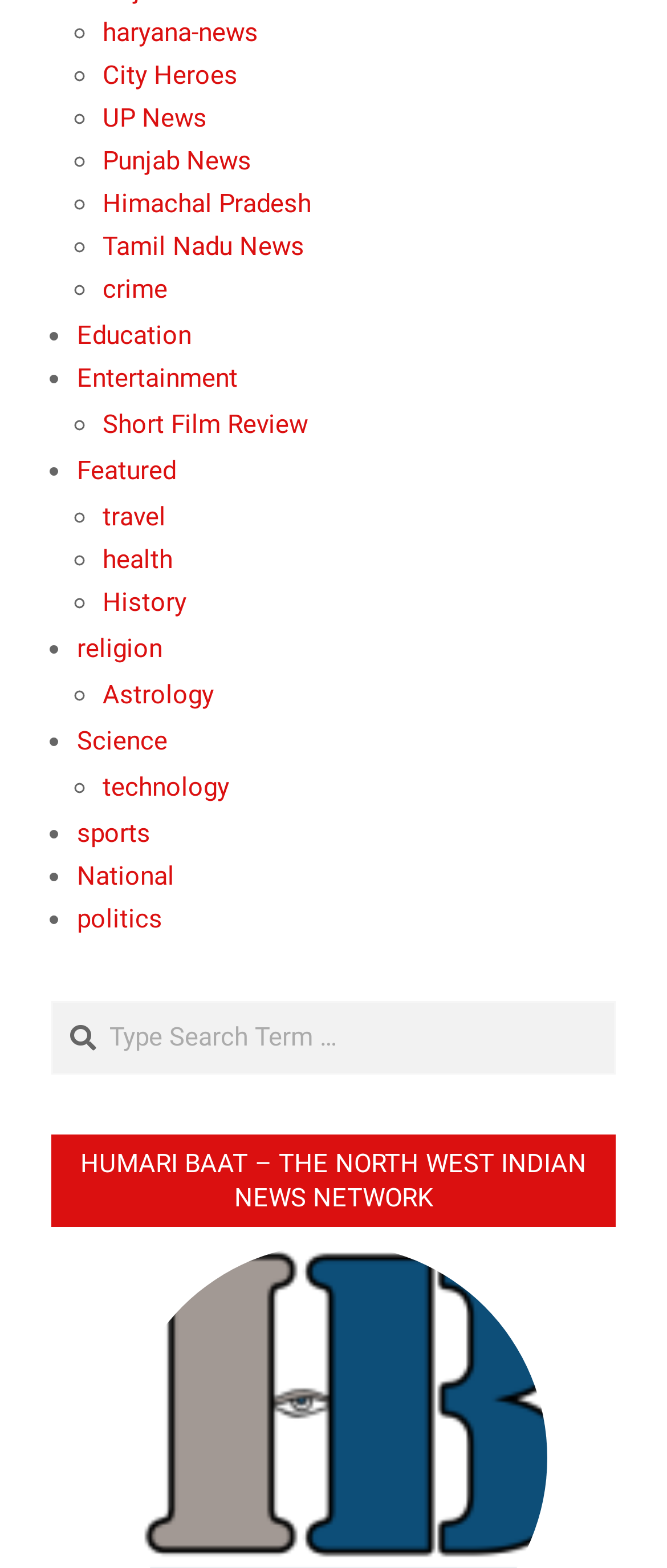Identify the bounding box of the UI element described as follows: "haryana-news". Provide the coordinates as four float numbers in the range of 0 to 1 [left, top, right, bottom].

[0.154, 0.381, 0.387, 0.401]